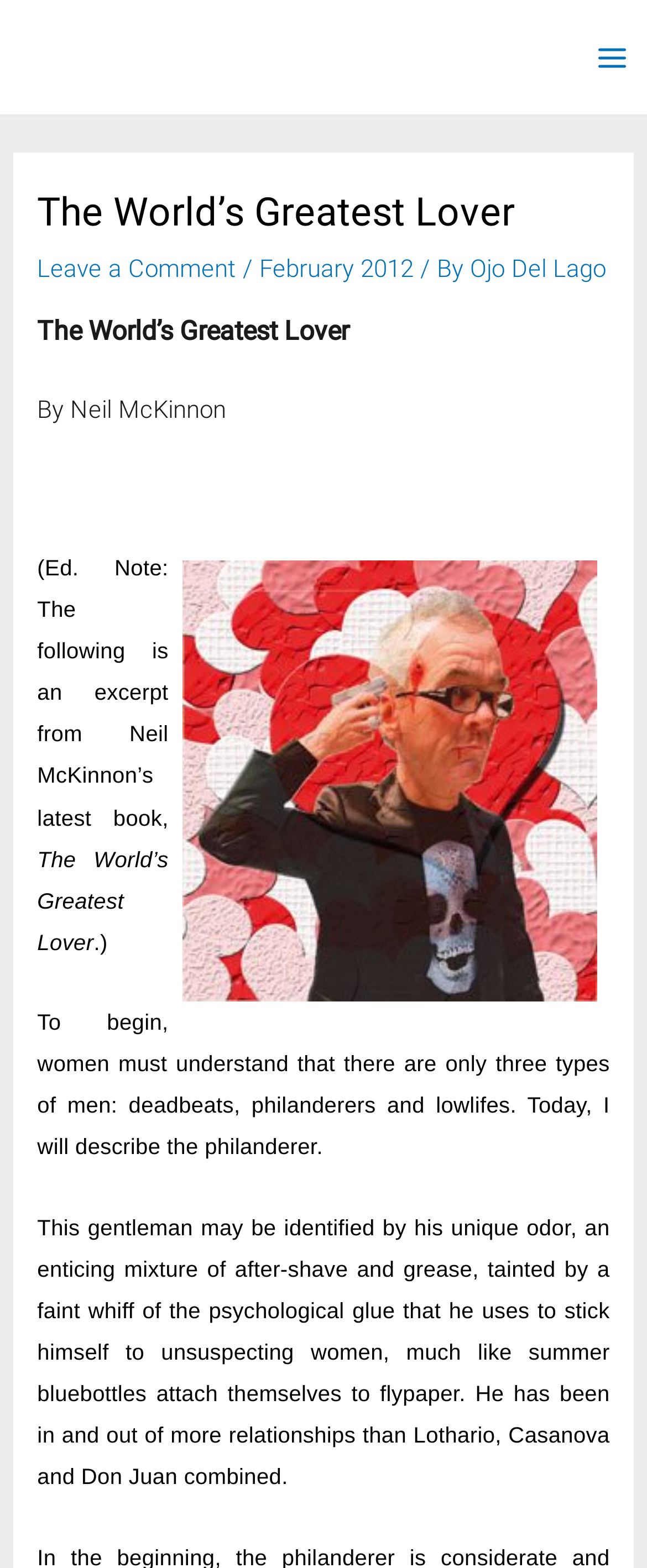Provide a short answer using a single word or phrase for the following question: 
What is the image above the text 'The World’s Greatest Lover'?

hearts